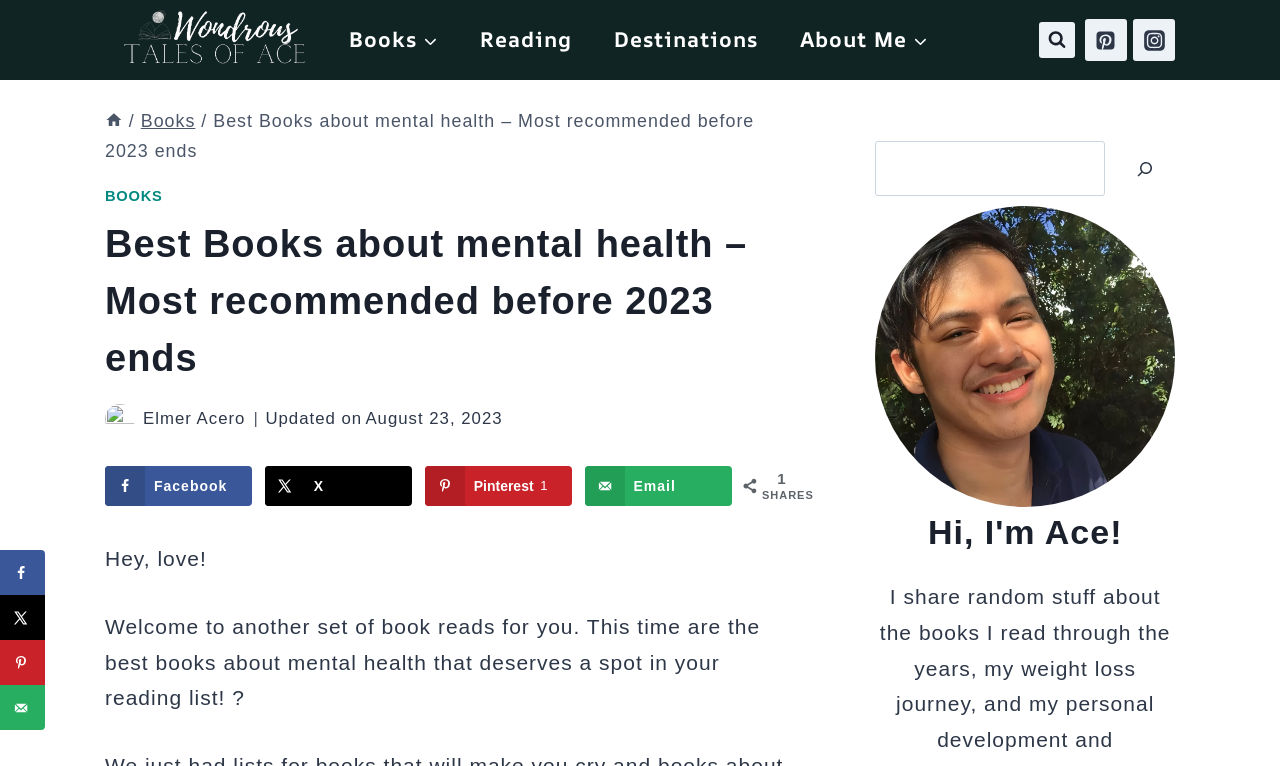What is the date of the last update?
Using the visual information from the image, give a one-word or short-phrase answer.

August 23, 2023